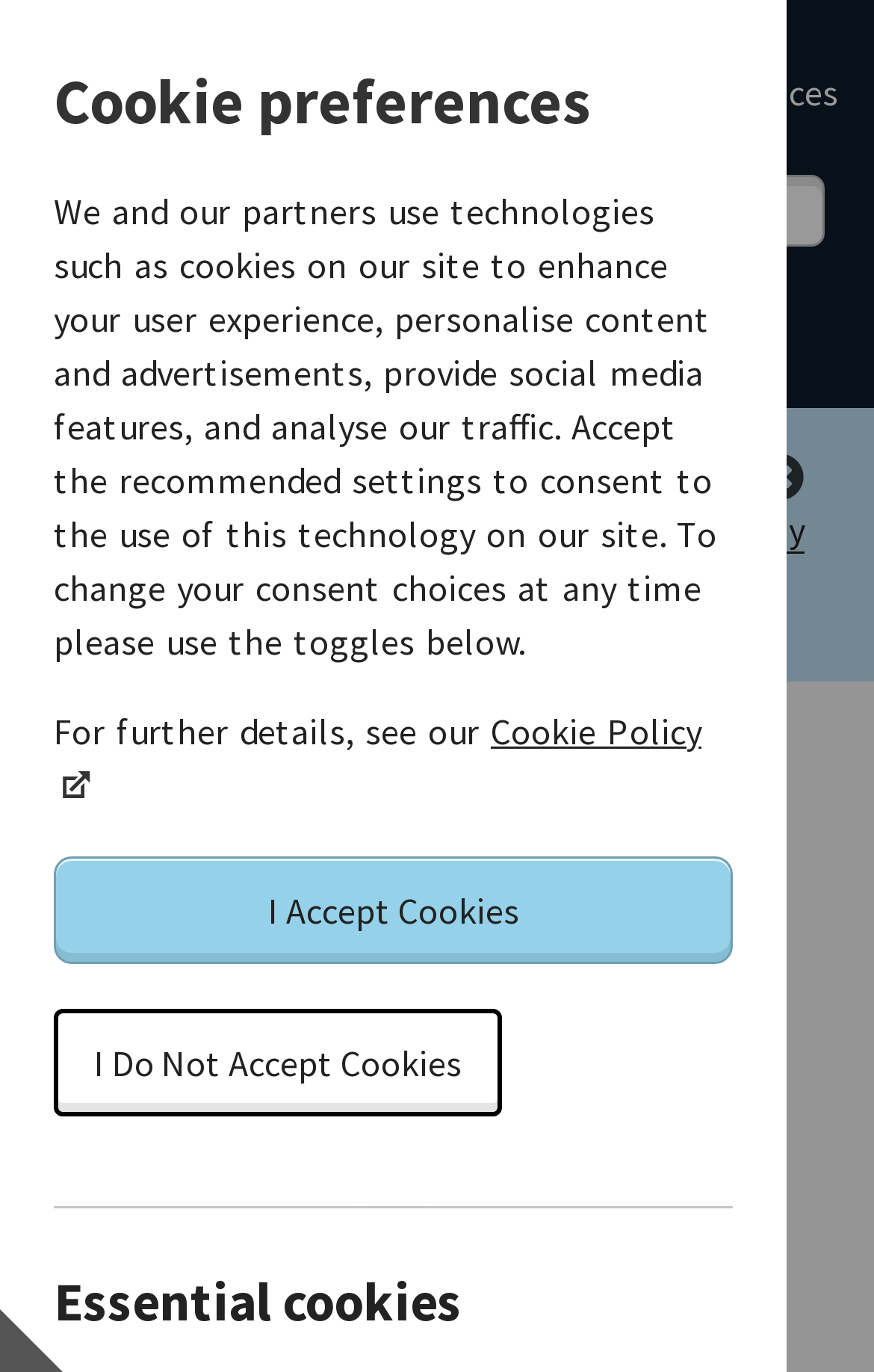Locate the bounding box coordinates of the area where you should click to accomplish the instruction: "Go to Transport and roads".

[0.212, 0.528, 0.531, 0.561]